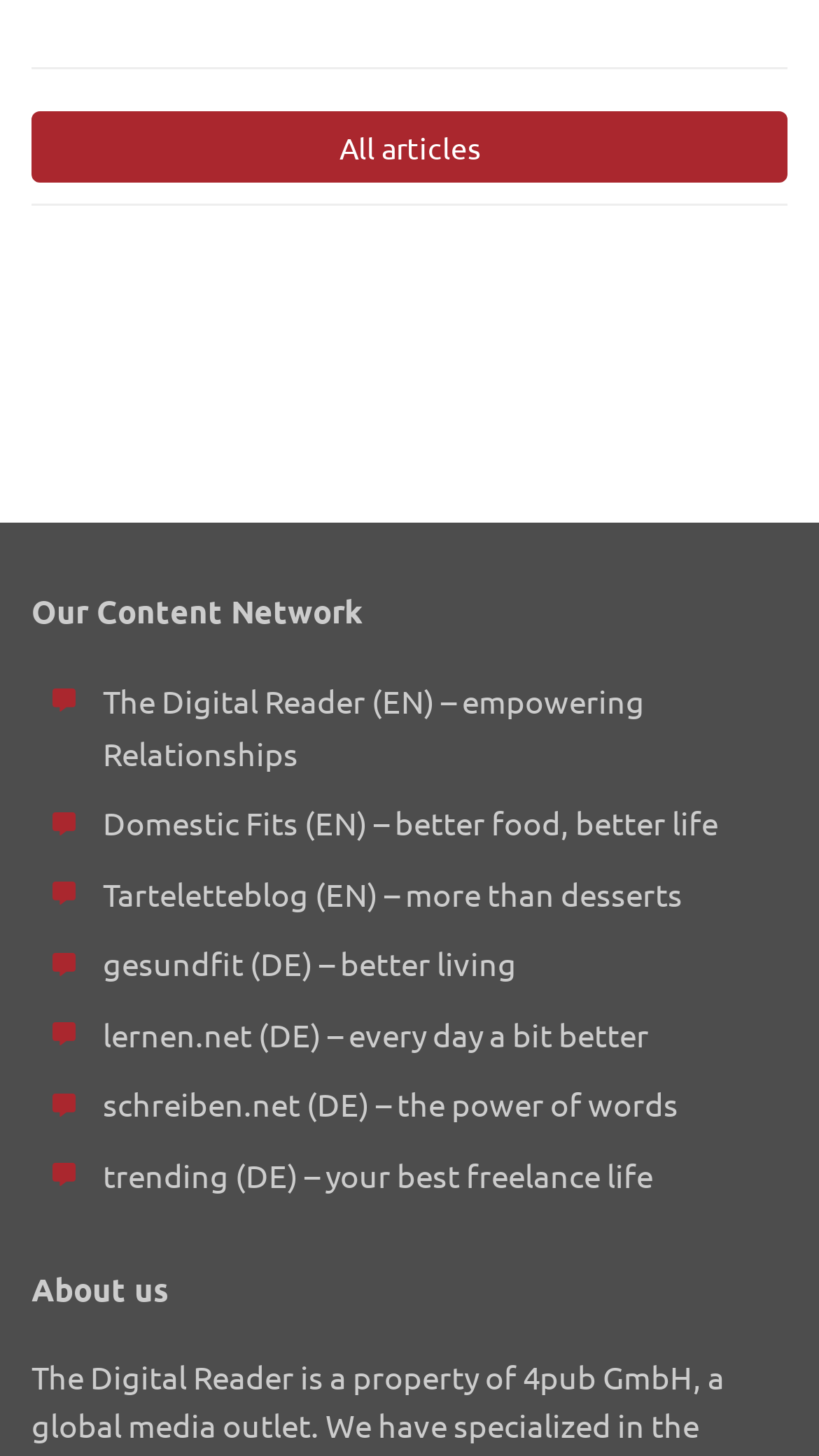Please specify the bounding box coordinates of the element that should be clicked to execute the given instruction: 'explore Domestic Fits'. Ensure the coordinates are four float numbers between 0 and 1, expressed as [left, top, right, bottom].

[0.126, 0.551, 0.364, 0.578]